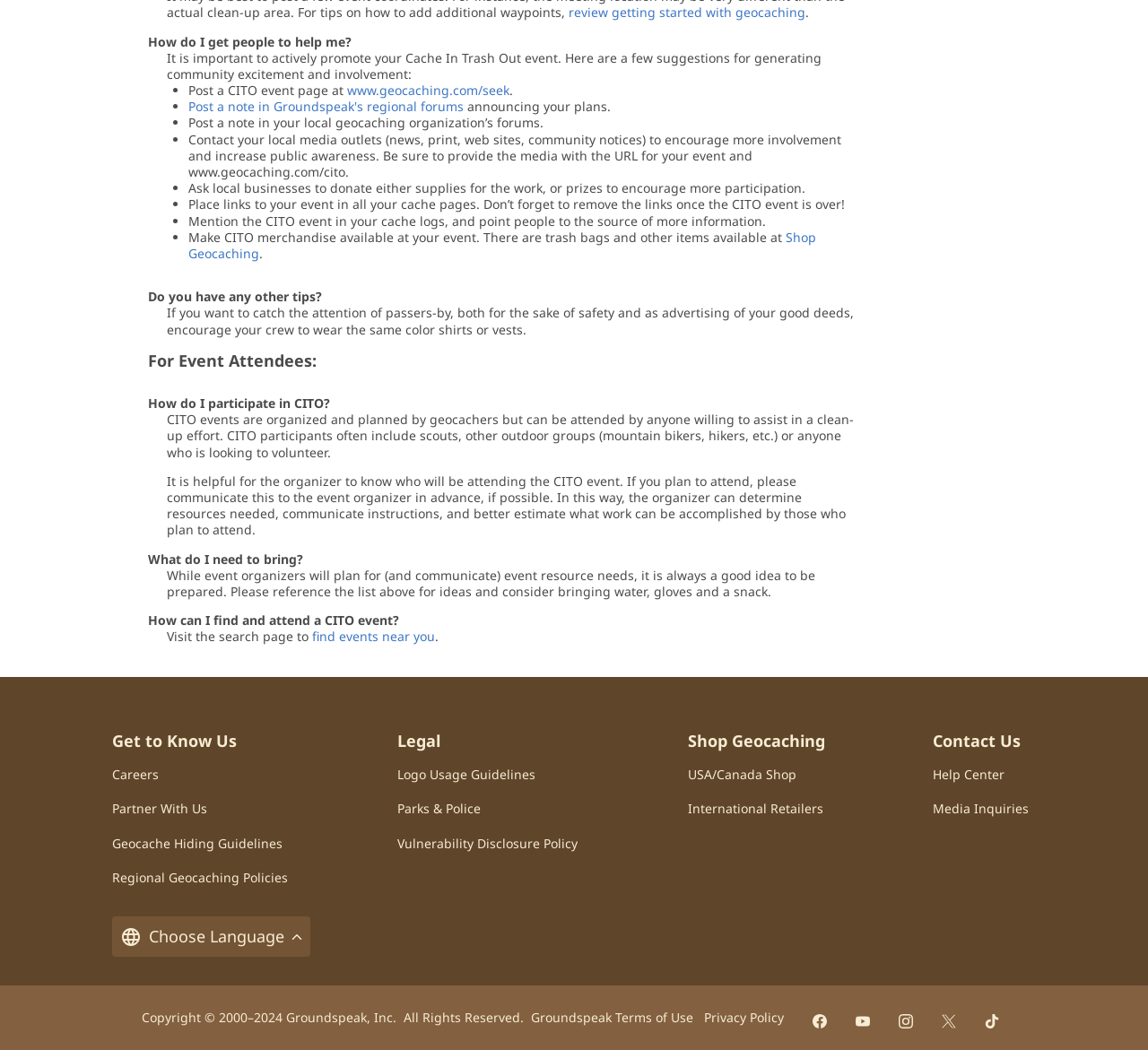Identify the bounding box coordinates for the element that needs to be clicked to fulfill this instruction: "Go to the 'Help Center'". Provide the coordinates in the format of four float numbers between 0 and 1: [left, top, right, bottom].

[0.806, 0.726, 0.881, 0.749]